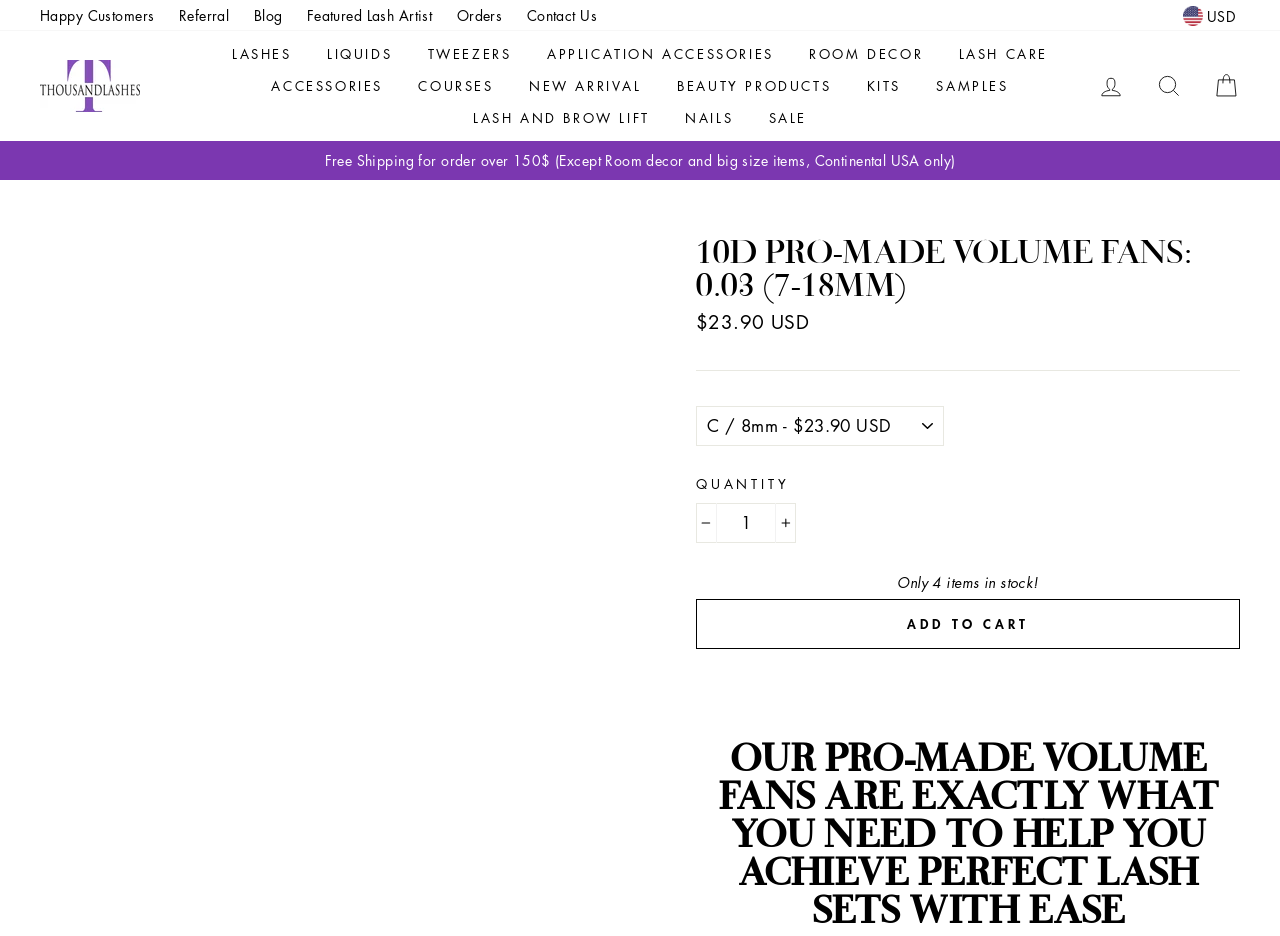Please determine the bounding box coordinates of the element to click in order to execute the following instruction: "Select currency". The coordinates should be four float numbers between 0 and 1, specified as [left, top, right, bottom].

[0.924, 0.005, 0.965, 0.028]